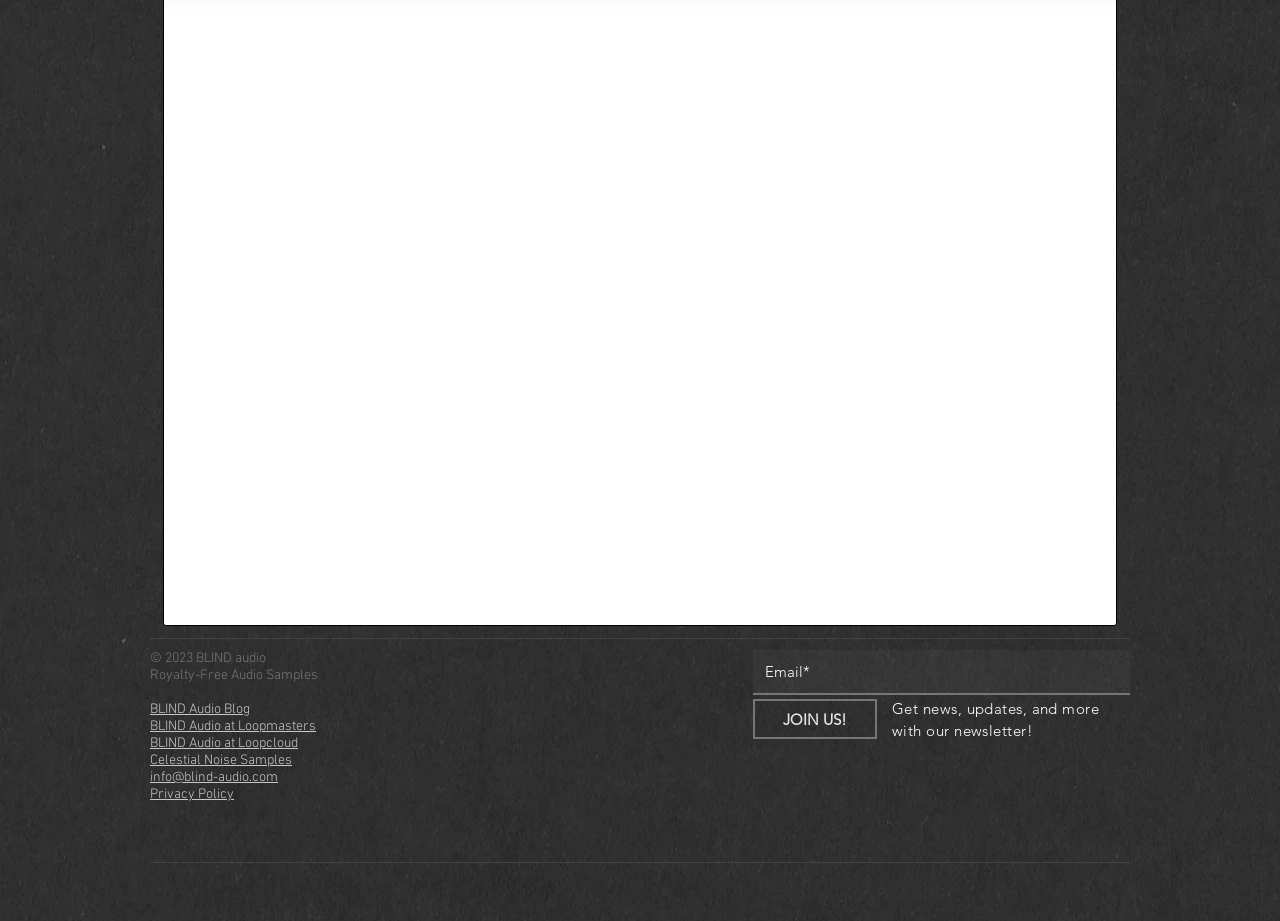Answer the following inquiry with a single word or phrase:
How many social media links are there?

4